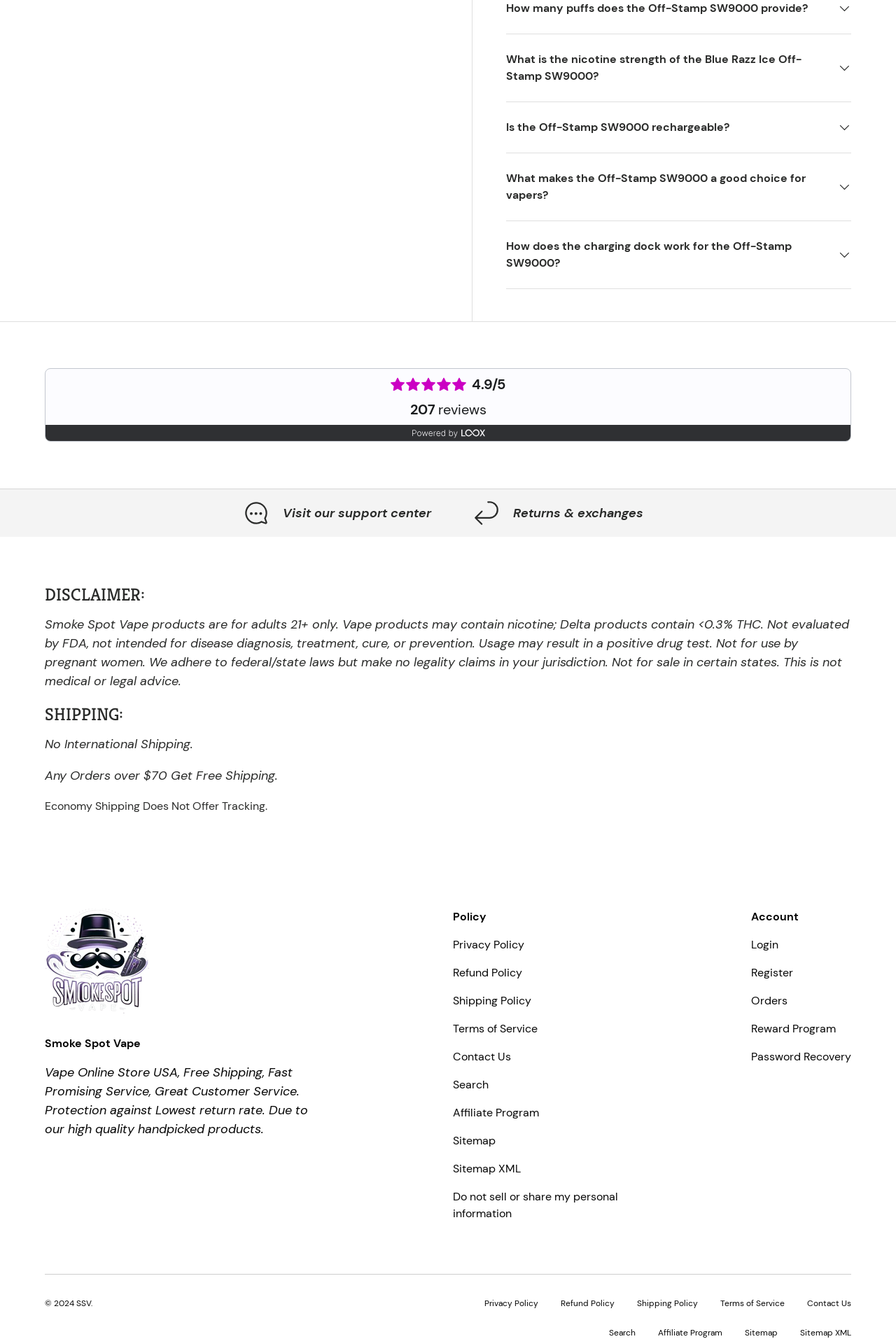Find the bounding box coordinates for the HTML element specified by: "Terms of Service".

[0.804, 0.966, 0.876, 0.975]